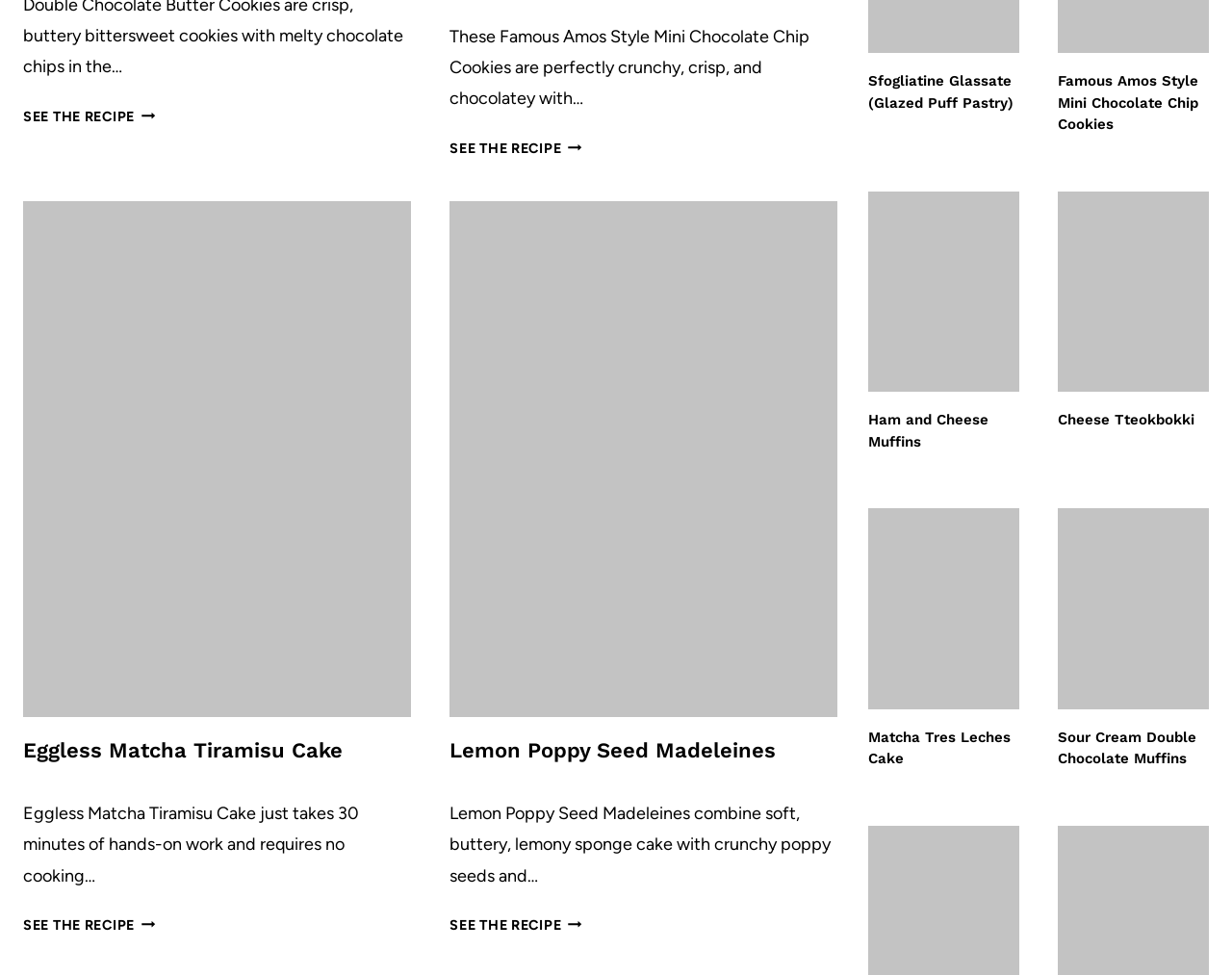Are there any savory recipes on this webpage?
Based on the visual details in the image, please answer the question thoroughly.

Upon reviewing the webpage, I found that there is at least one savory recipe, 'Ham and Cheese Muffins', which suggests that not all recipes on this webpage are sweet or desserts.